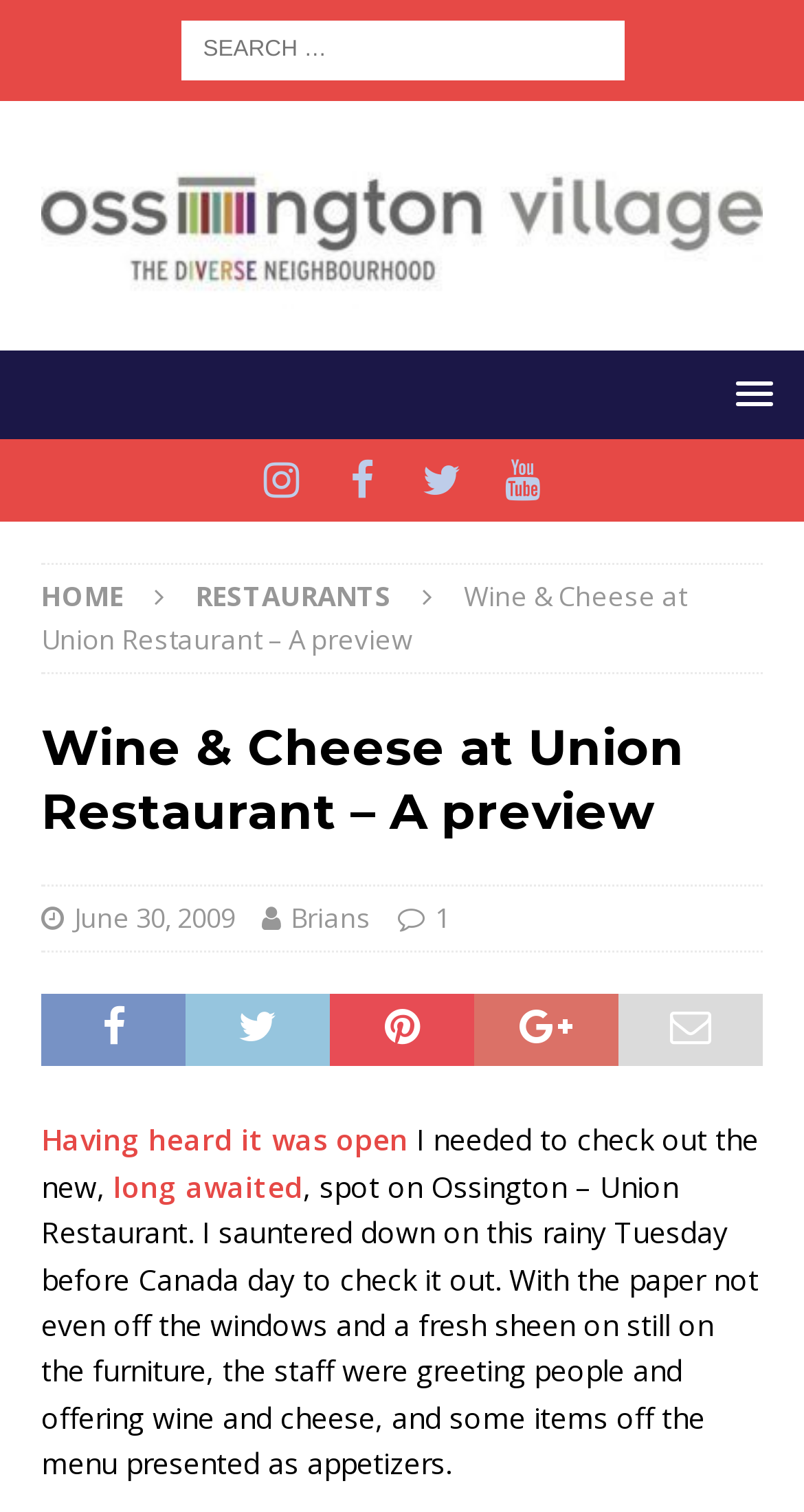Find the bounding box coordinates of the element to click in order to complete this instruction: "Open the menu". The bounding box coordinates must be four float numbers between 0 and 1, denoted as [left, top, right, bottom].

[0.872, 0.239, 0.987, 0.281]